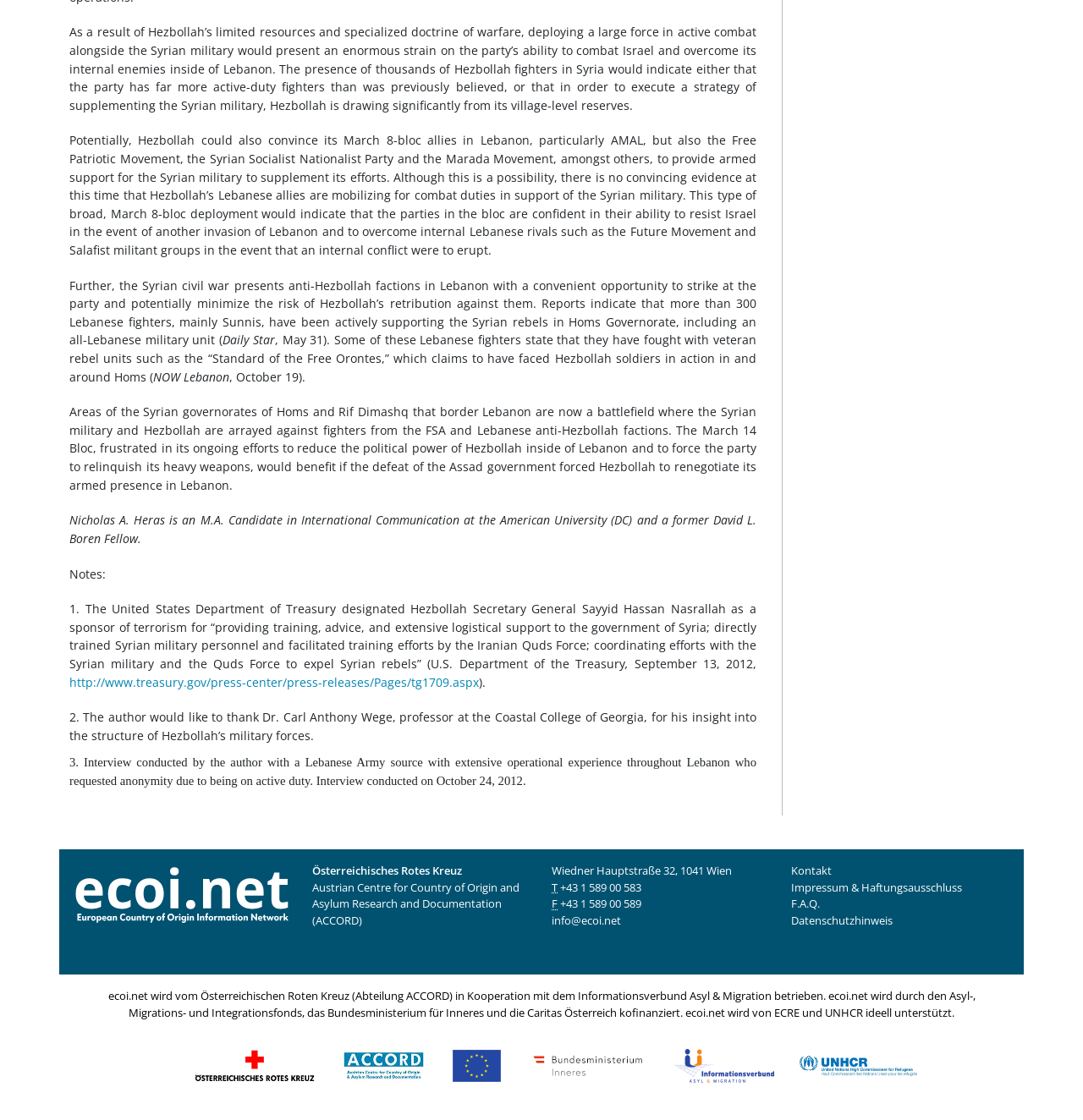Find the bounding box coordinates of the element's region that should be clicked in order to follow the given instruction: "Email us". The coordinates should consist of four float numbers between 0 and 1, i.e., [left, top, right, bottom].

None